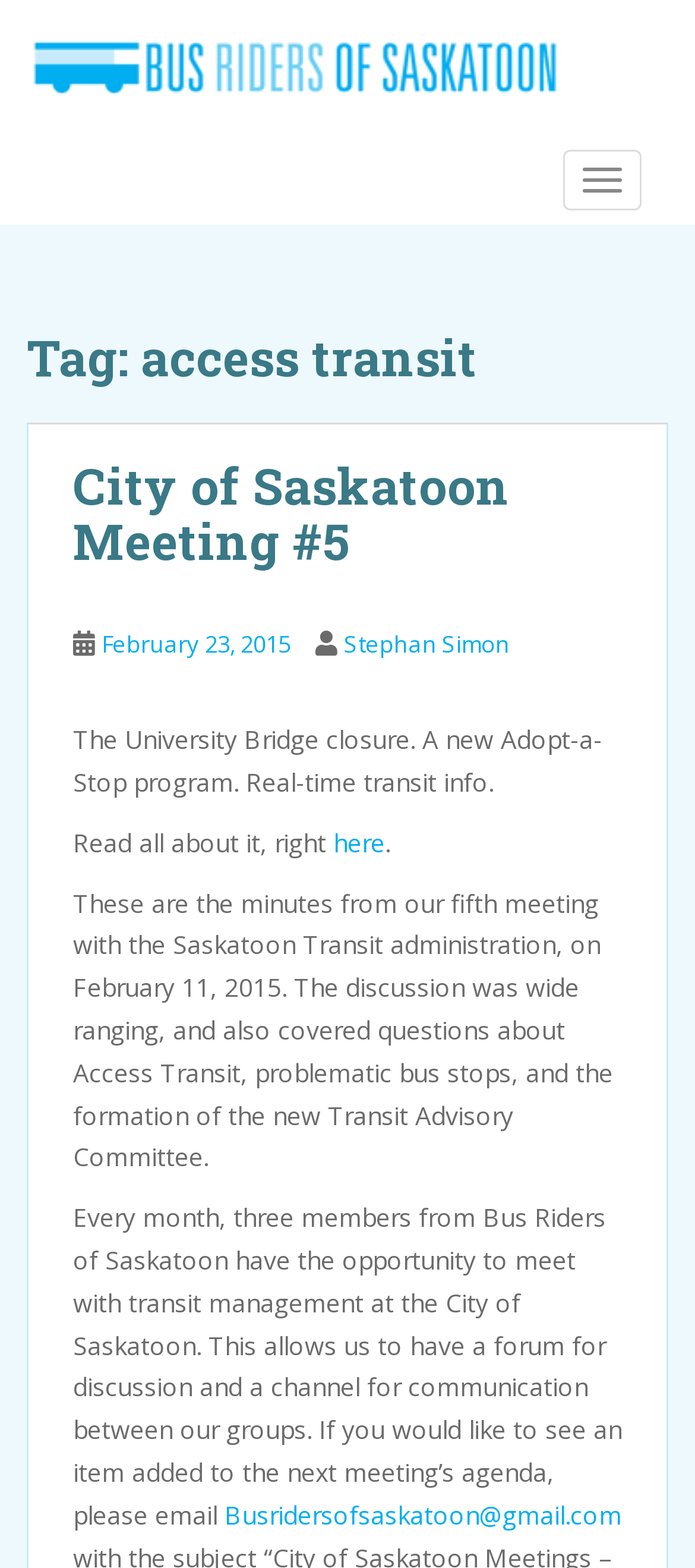What is the headline of the webpage?

Tag: access transit